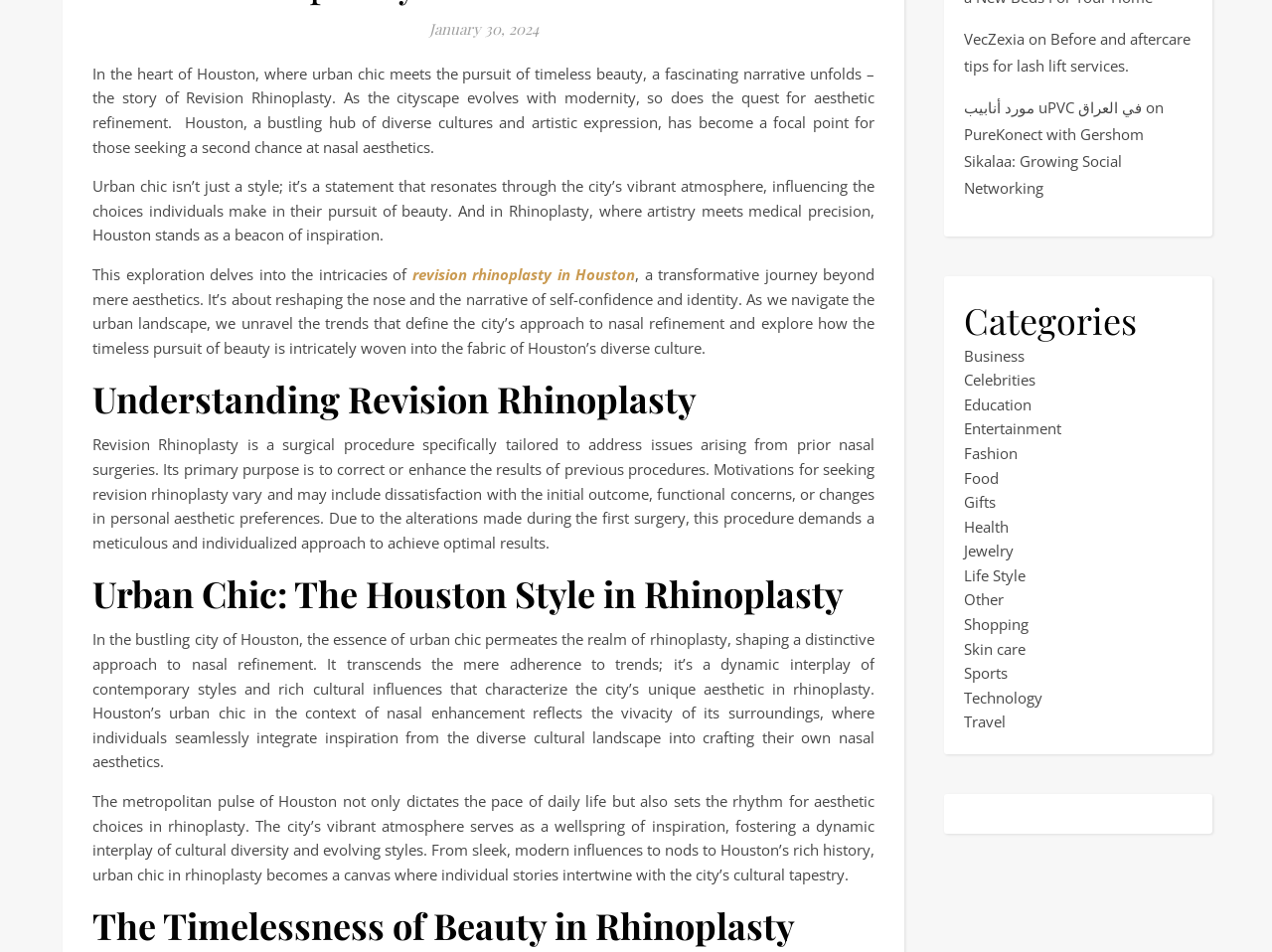Find the bounding box coordinates of the area to click in order to follow the instruction: "Explore 'Urban Chic: The Houston Style in Rhinoplasty'".

[0.073, 0.598, 0.688, 0.649]